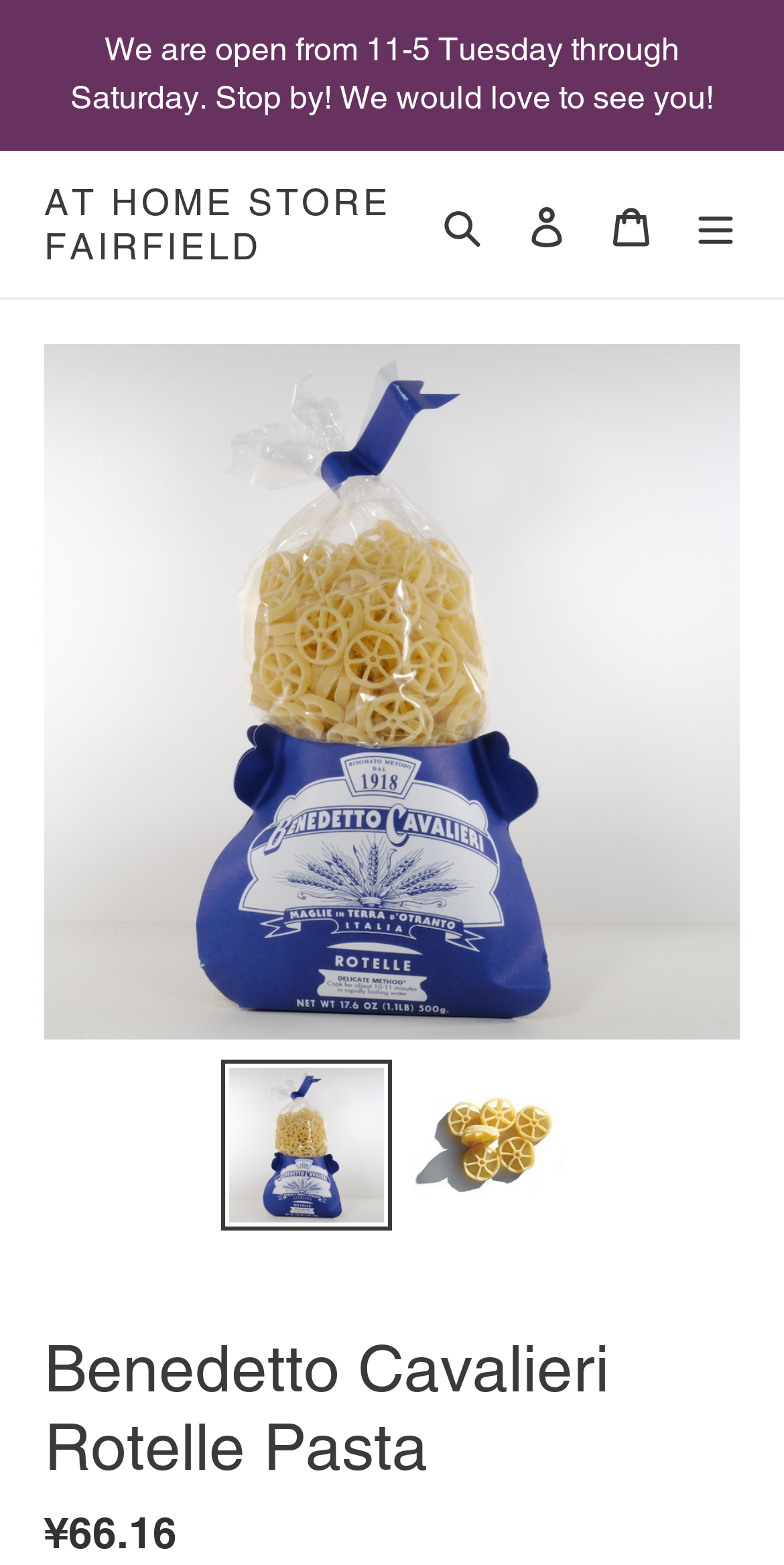What is the business hour of the store?
Using the image as a reference, deliver a detailed and thorough answer to the question.

I found the announcement region at the top of the webpage, which states 'We are open from 11-5 Tuesday through Saturday. Stop by! We would love to see you!' This indicates that the store is open from 11am to 5pm, Tuesday through Saturday.